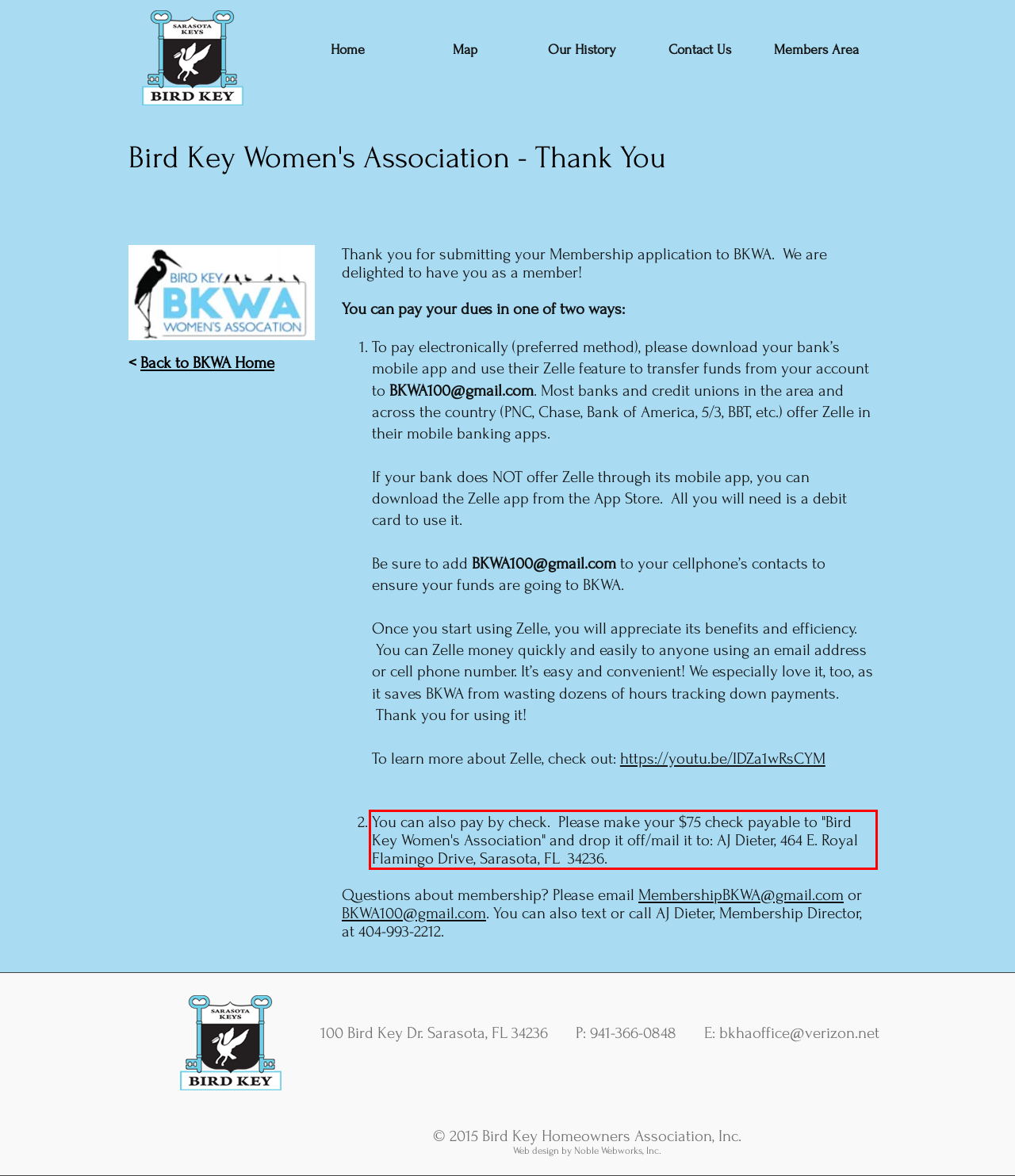Extract and provide the text found inside the red rectangle in the screenshot of the webpage.

You can also pay by check. Please make your $75 check payable to "Bird Key Women's Association" and drop it off/mail it to: AJ Dieter, 464 E. Royal Flamingo Drive, Sarasota, FL 34236.